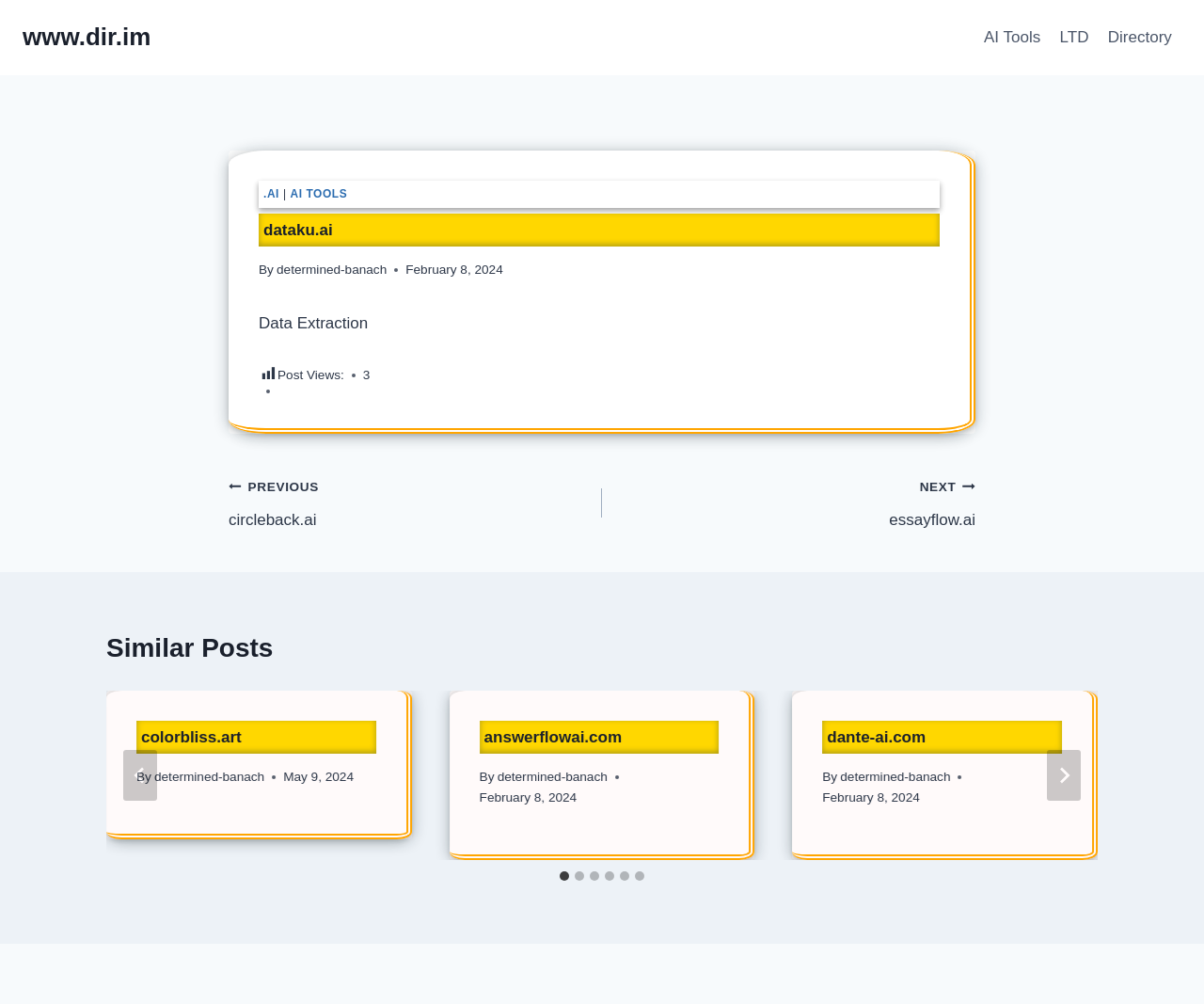Using the webpage screenshot and the element description aria-label="Go to last slide", determine the bounding box coordinates. Specify the coordinates in the format (top-left x, top-left y, bottom-right x, bottom-right y) with values ranging from 0 to 1.

[0.102, 0.747, 0.13, 0.797]